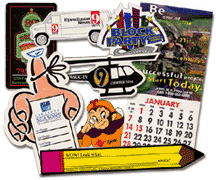Provide a comprehensive description of the image.

The image showcases a vibrant collection of custom printed promotional magnets that highlight various advertising opportunities. Among the magnets, there is a playful monkey holding a sign, a colorful calendar displaying January dates, and a pencil, all designed to capture attention. These magnets serve as effective marketing tools for promoting events, businesses, and messages due to their resilience and visibility. They exemplify how custom printed shapes and designs can be utilized in direct mail and high-impact advertising campaigns, providing a unique way to communicate your brand and message effectively.